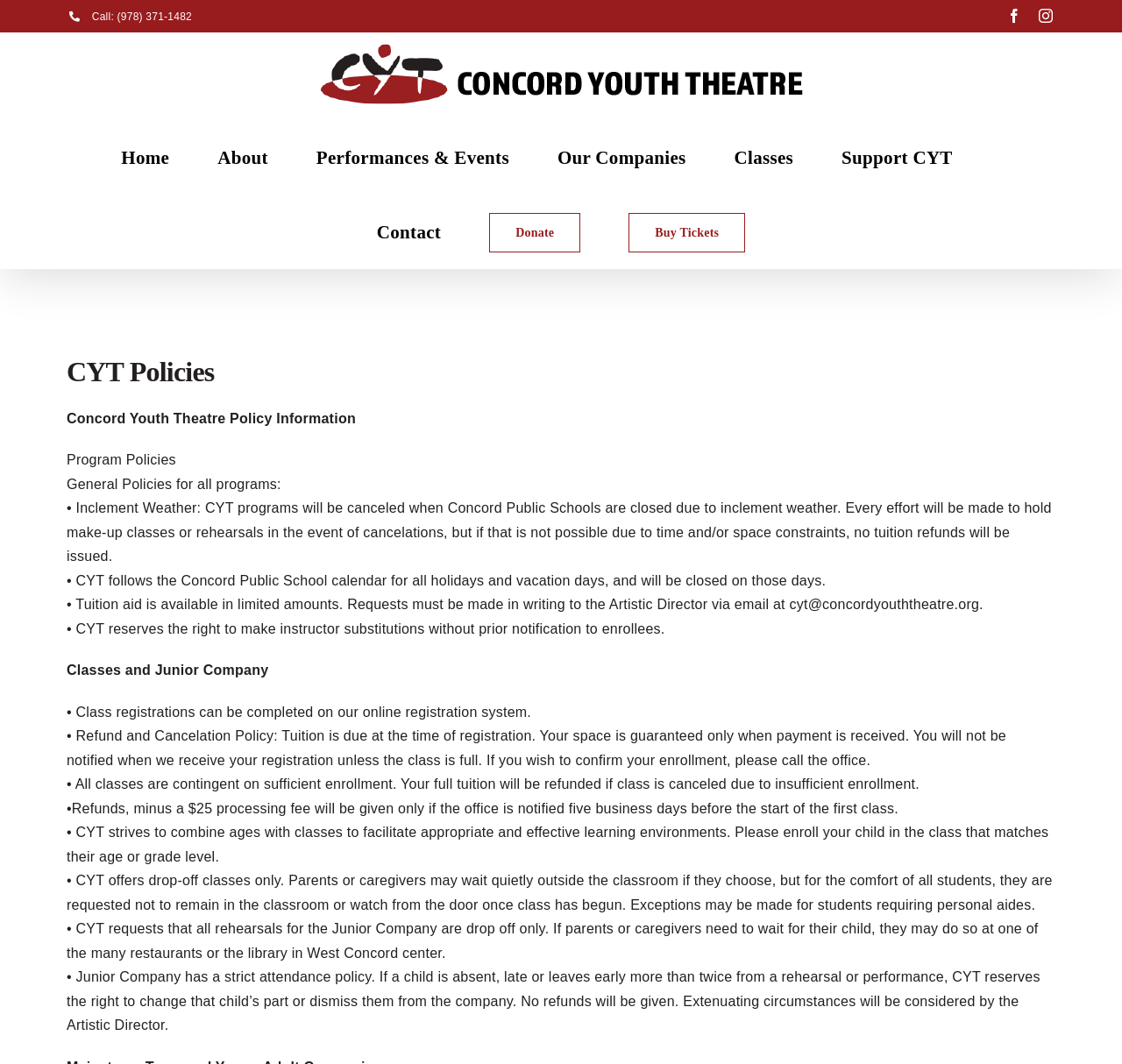Could you provide the bounding box coordinates for the portion of the screen to click to complete this instruction: "Go to Home page"?

[0.108, 0.112, 0.151, 0.182]